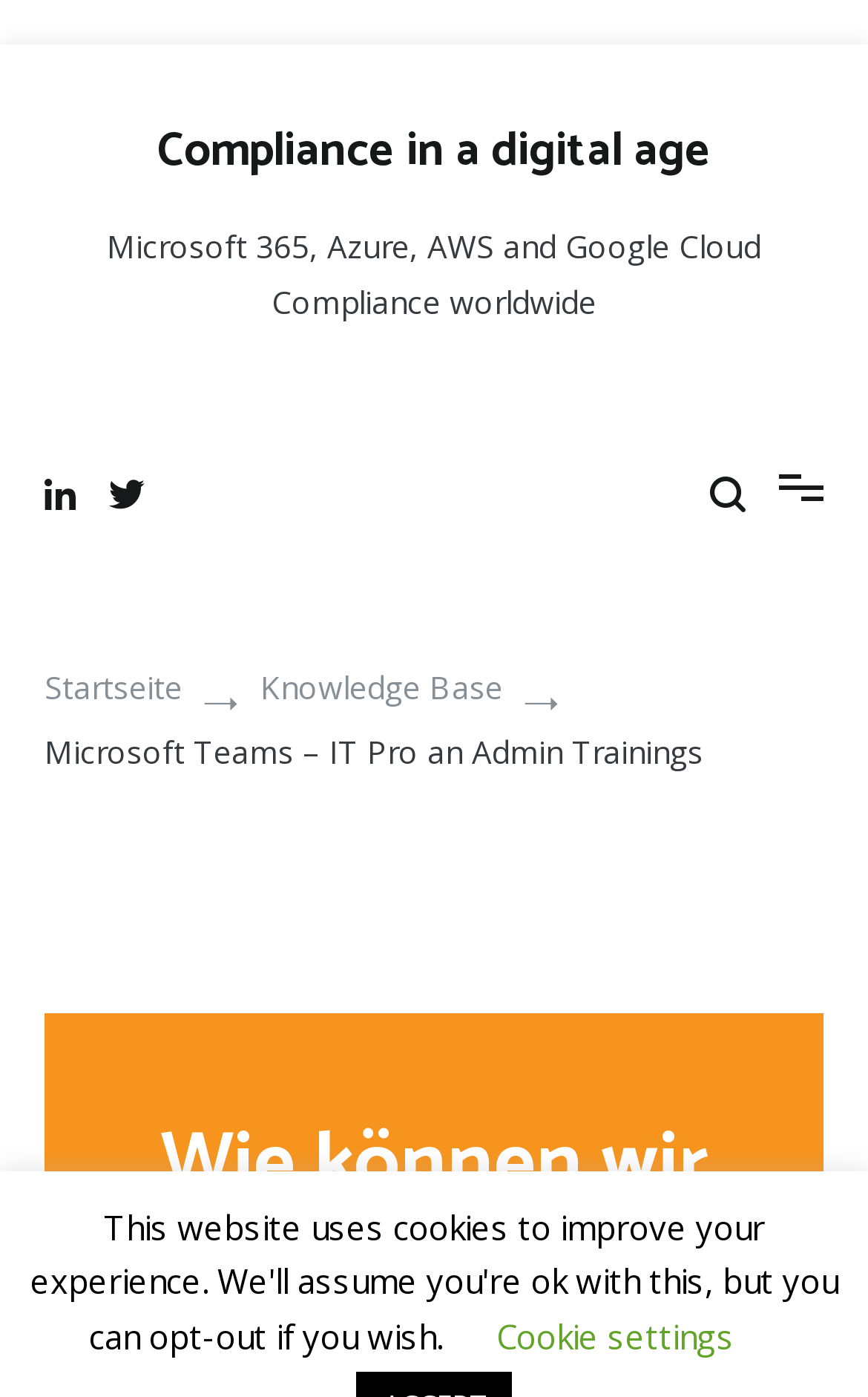From the given element description: "Startseite", find the bounding box for the UI element. Provide the coordinates as four float numbers between 0 and 1, in the order [left, top, right, bottom].

[0.051, 0.476, 0.21, 0.506]